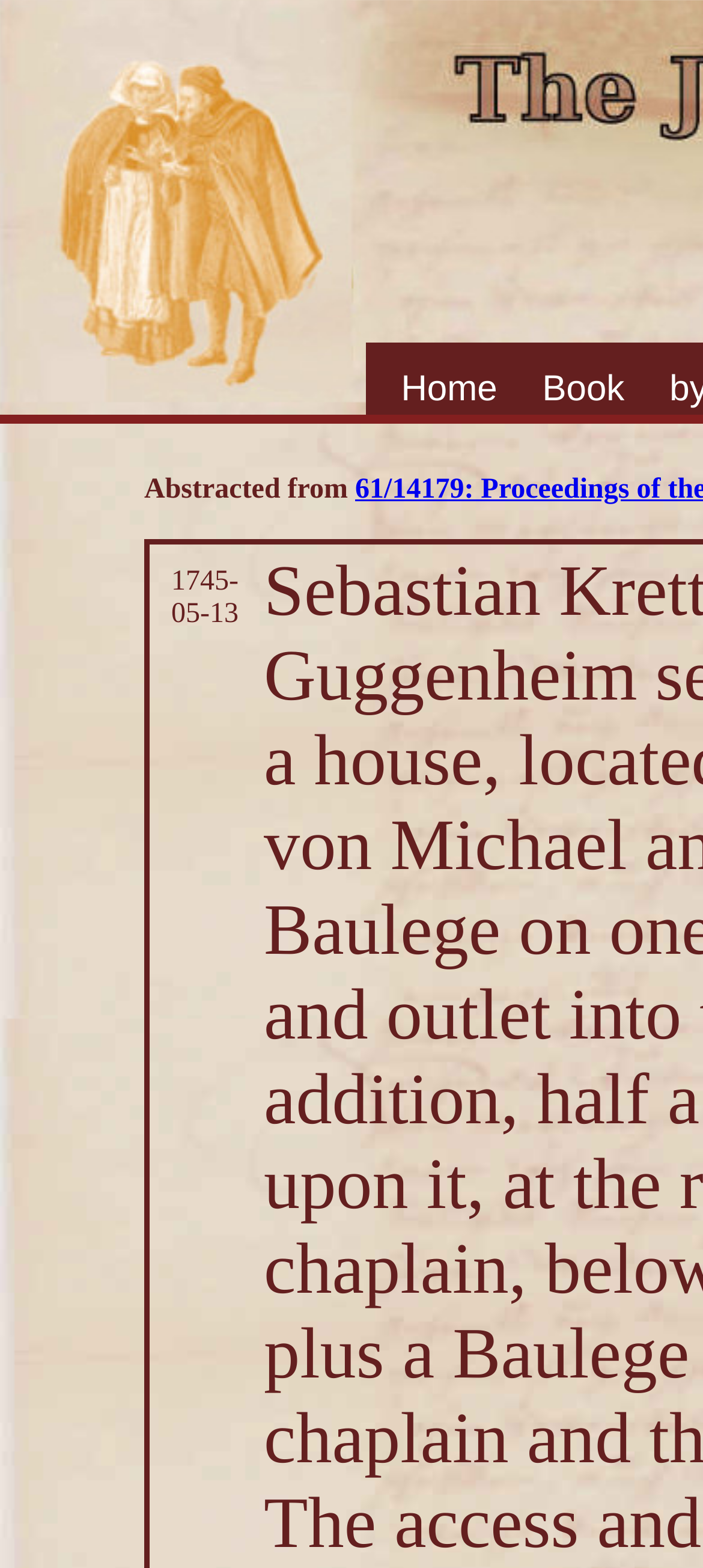Please find the bounding box coordinates in the format (top-left x, top-left y, bottom-right x, bottom-right y) for the given element description. Ensure the coordinates are floating point numbers between 0 and 1. Description: Home

[0.519, 0.218, 0.72, 0.262]